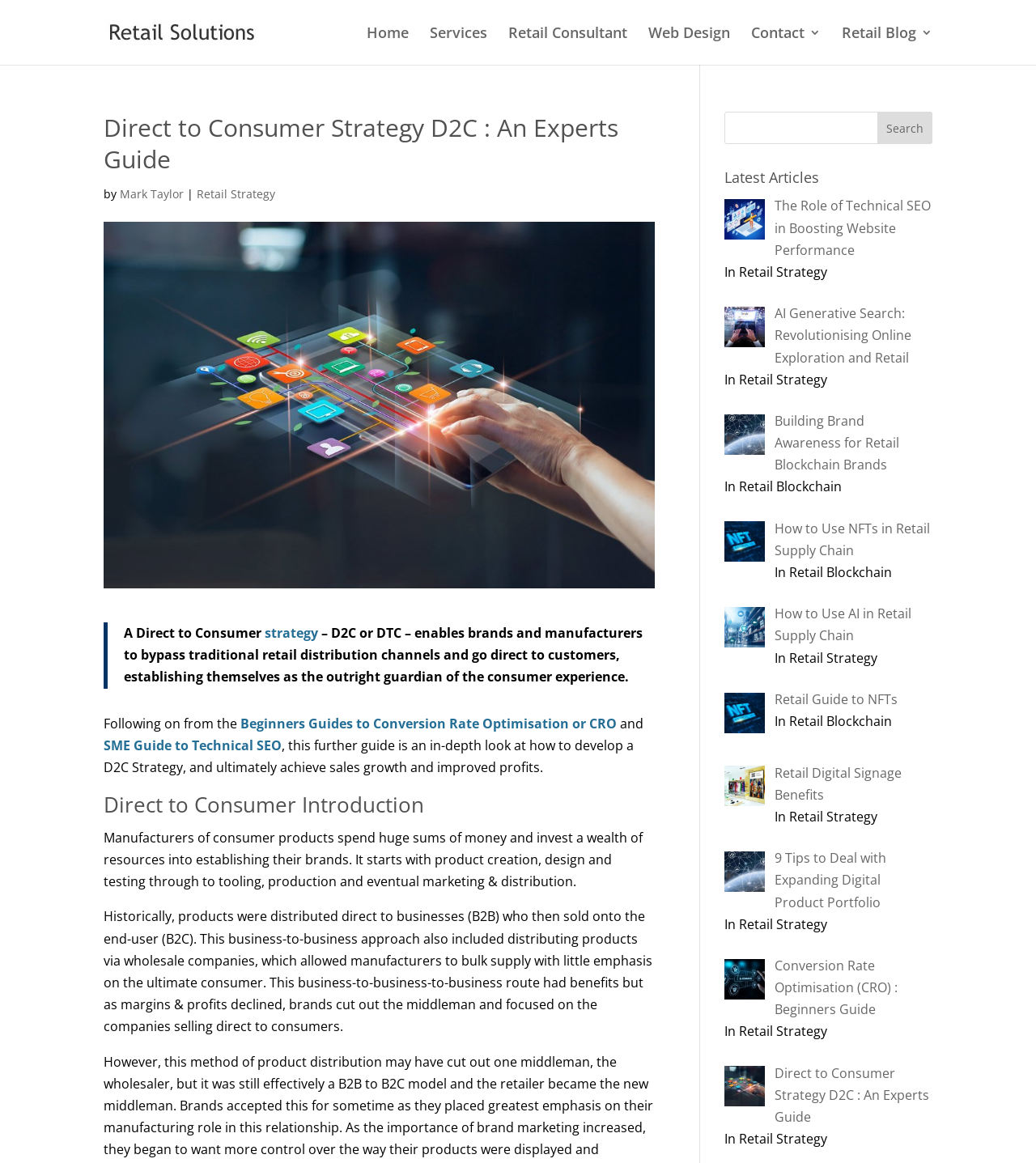Determine the bounding box for the HTML element described here: "strategy". The coordinates should be given as [left, top, right, bottom] with each number being a float between 0 and 1.

[0.255, 0.537, 0.307, 0.552]